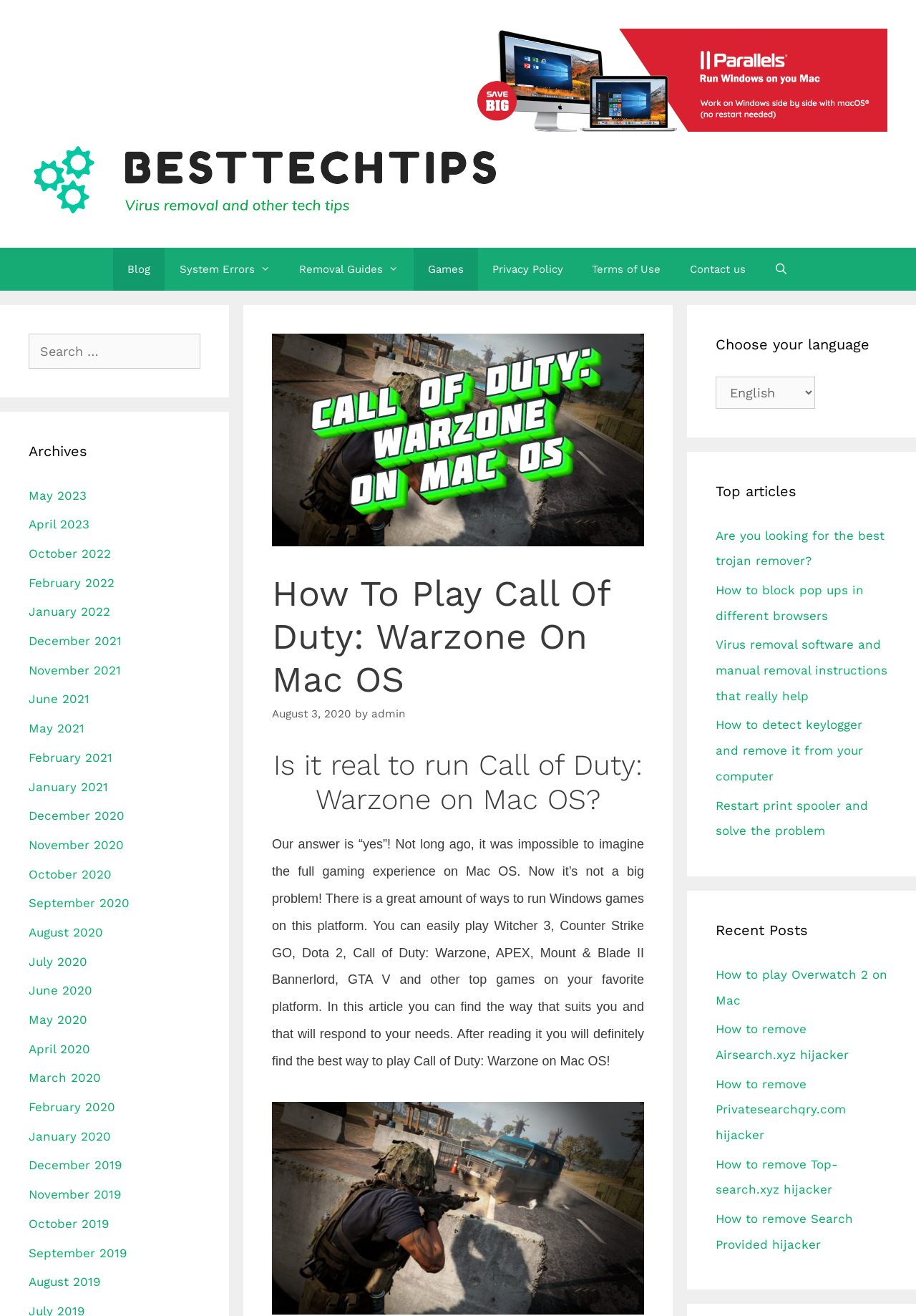Find the bounding box coordinates of the element you need to click on to perform this action: 'Search for a keyword'. The coordinates should be represented by four float values between 0 and 1, in the format [left, top, right, bottom].

[0.031, 0.253, 0.219, 0.28]